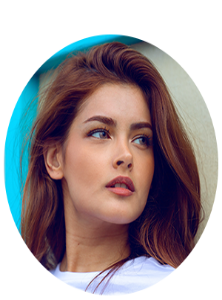What is the woman's profession?
Using the image, answer in one word or phrase.

freelance blogger